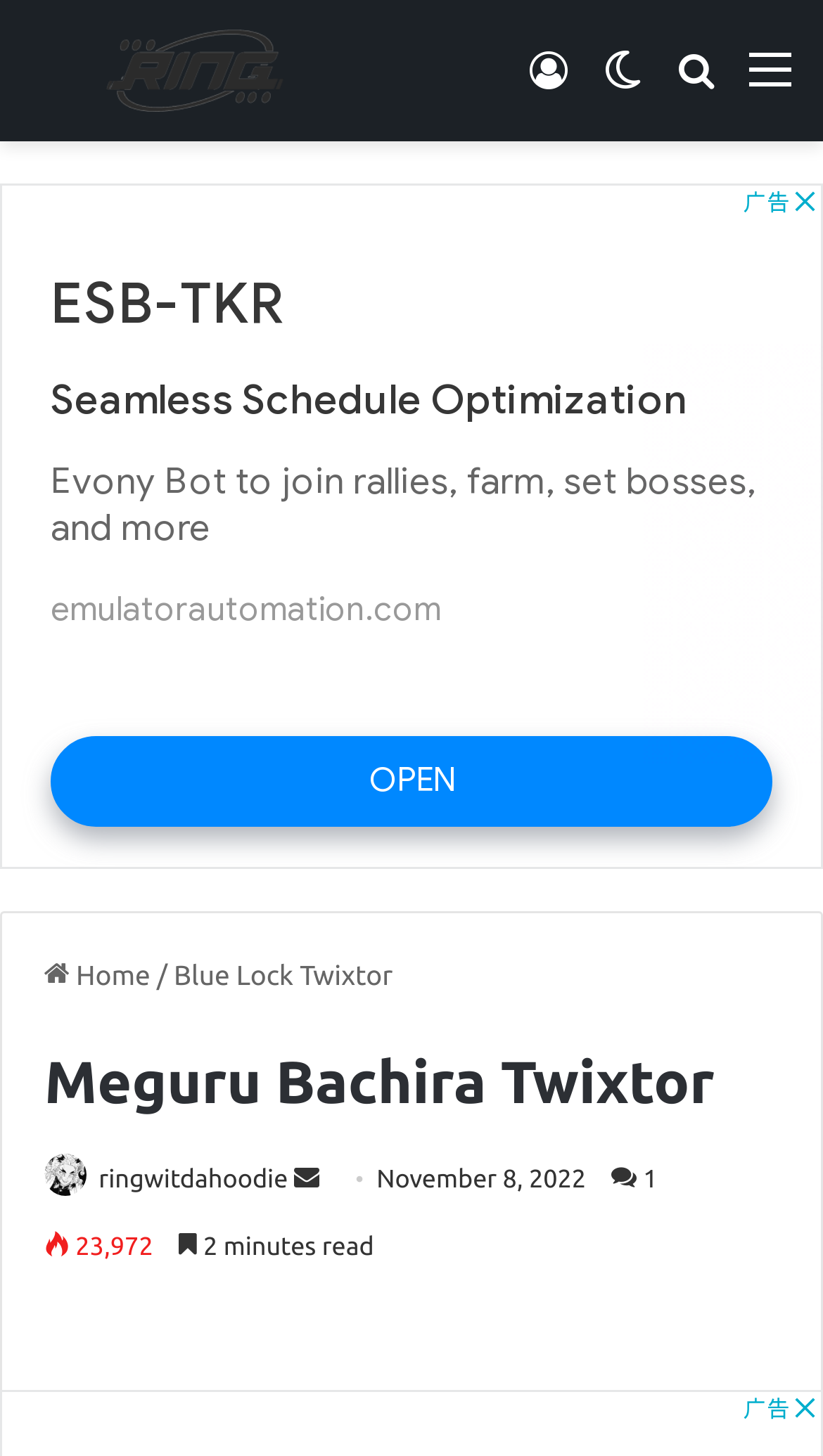Locate the bounding box coordinates of the element you need to click to accomplish the task described by this instruction: "Click the Ringwitdahoodie Twixtor link".

[0.038, 0.02, 0.449, 0.076]